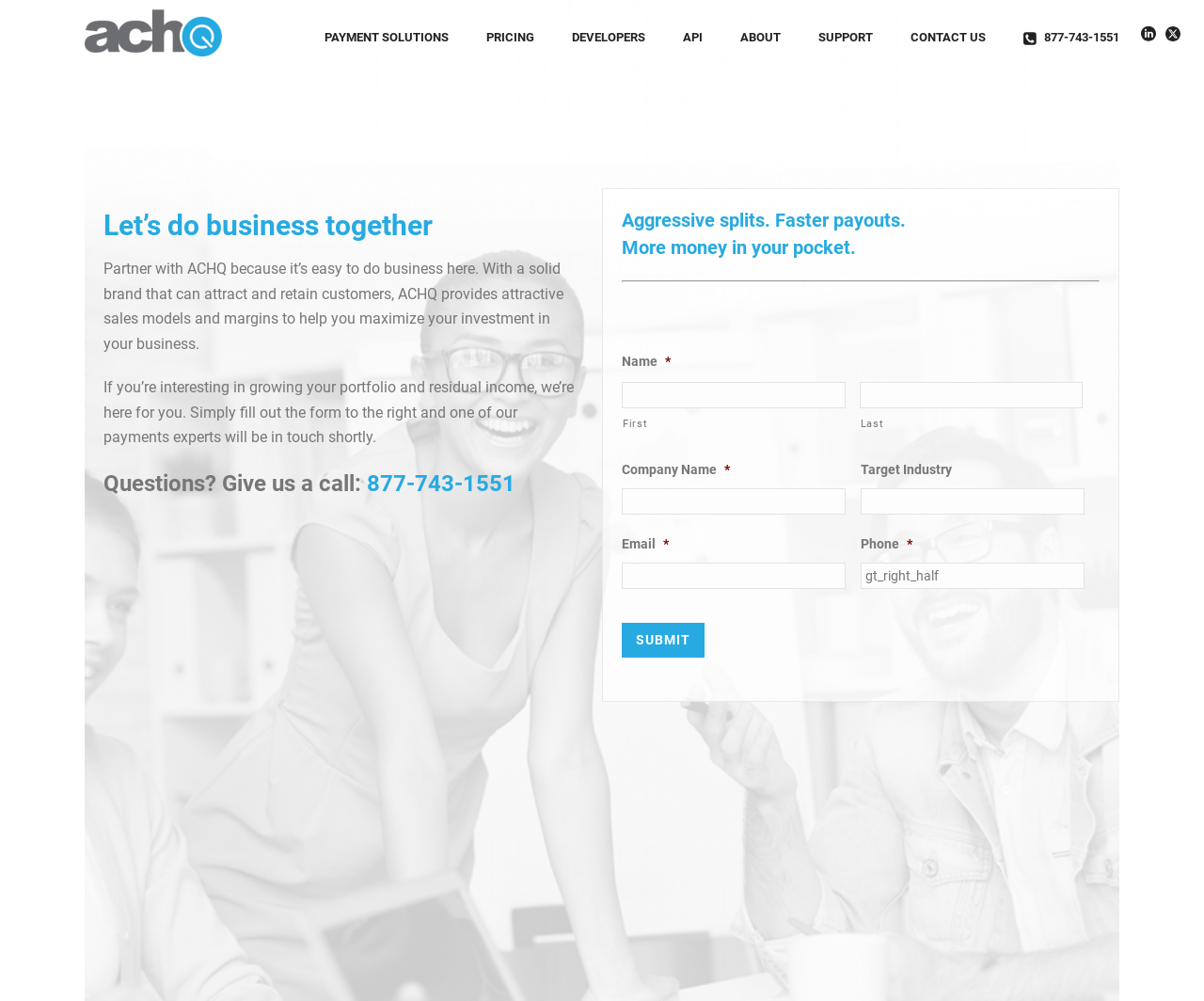Provide the bounding box coordinates of the area you need to click to execute the following instruction: "Read more about the company".

None